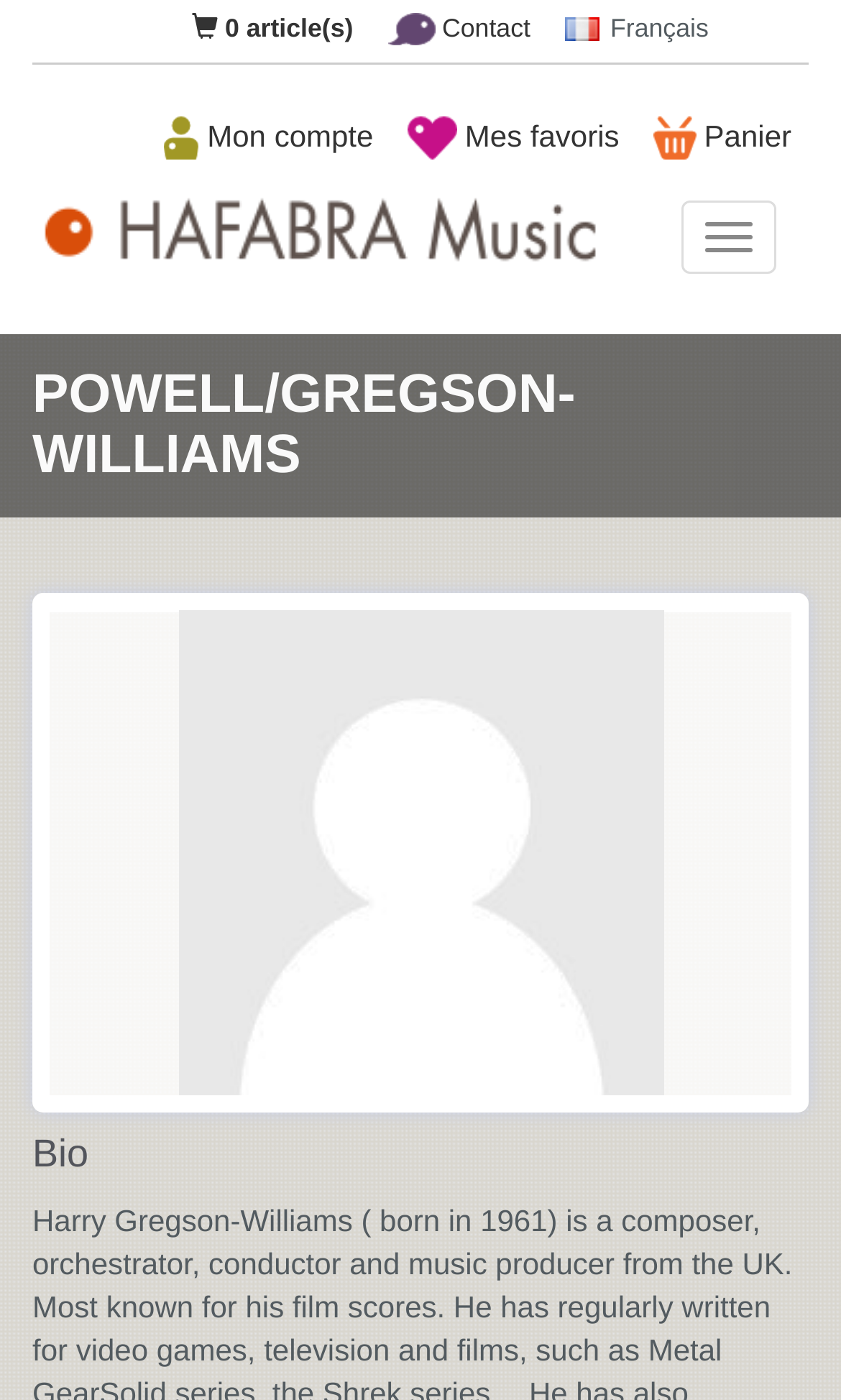How many links are present in the top navigation bar?
Please respond to the question with a detailed and informative answer.

I counted the number of link elements in the top navigation bar, which includes '0 article(s)', 'Contact', 'Panier', 'Mes favoris', and 'Mon compte', totaling 5 links.